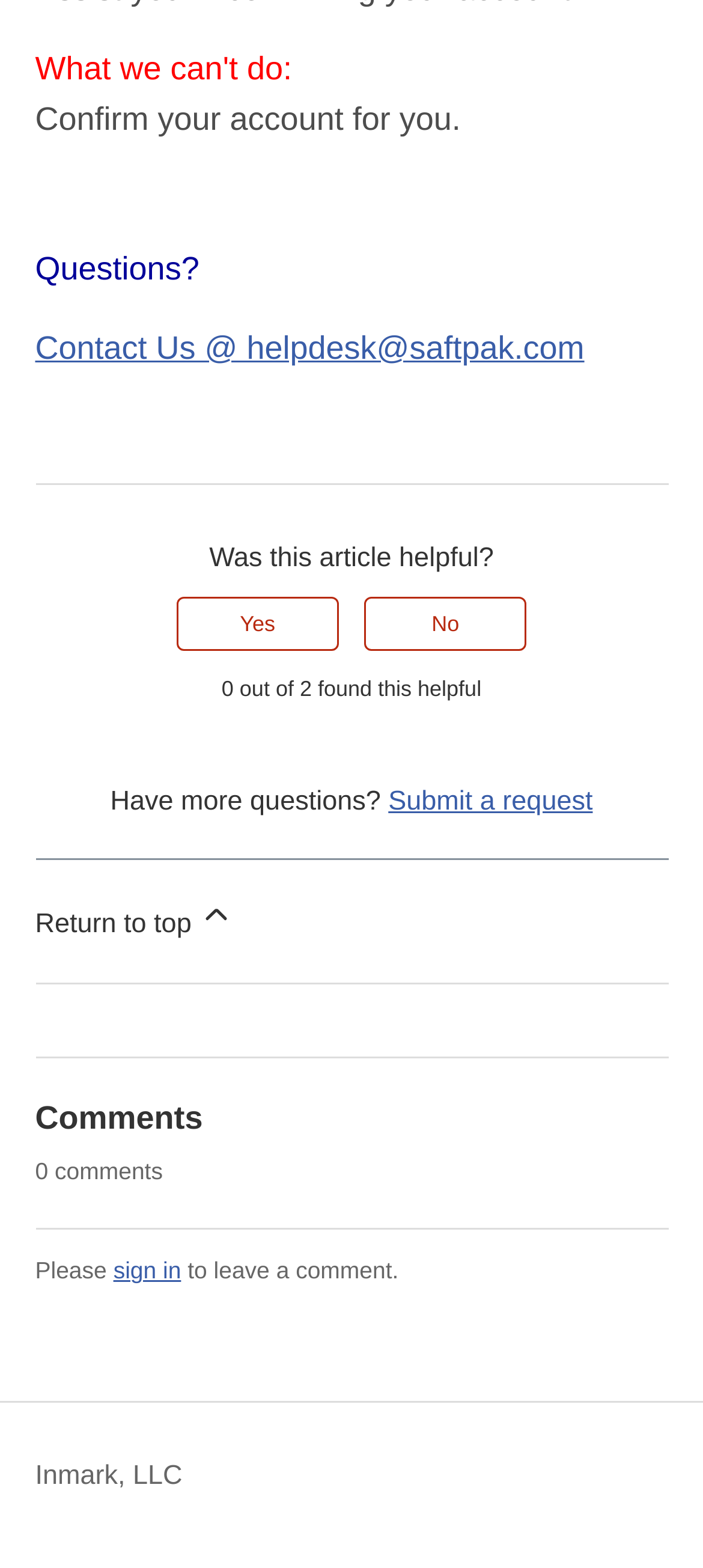Determine the bounding box for the described UI element: "Submit a request".

[0.552, 0.501, 0.843, 0.521]